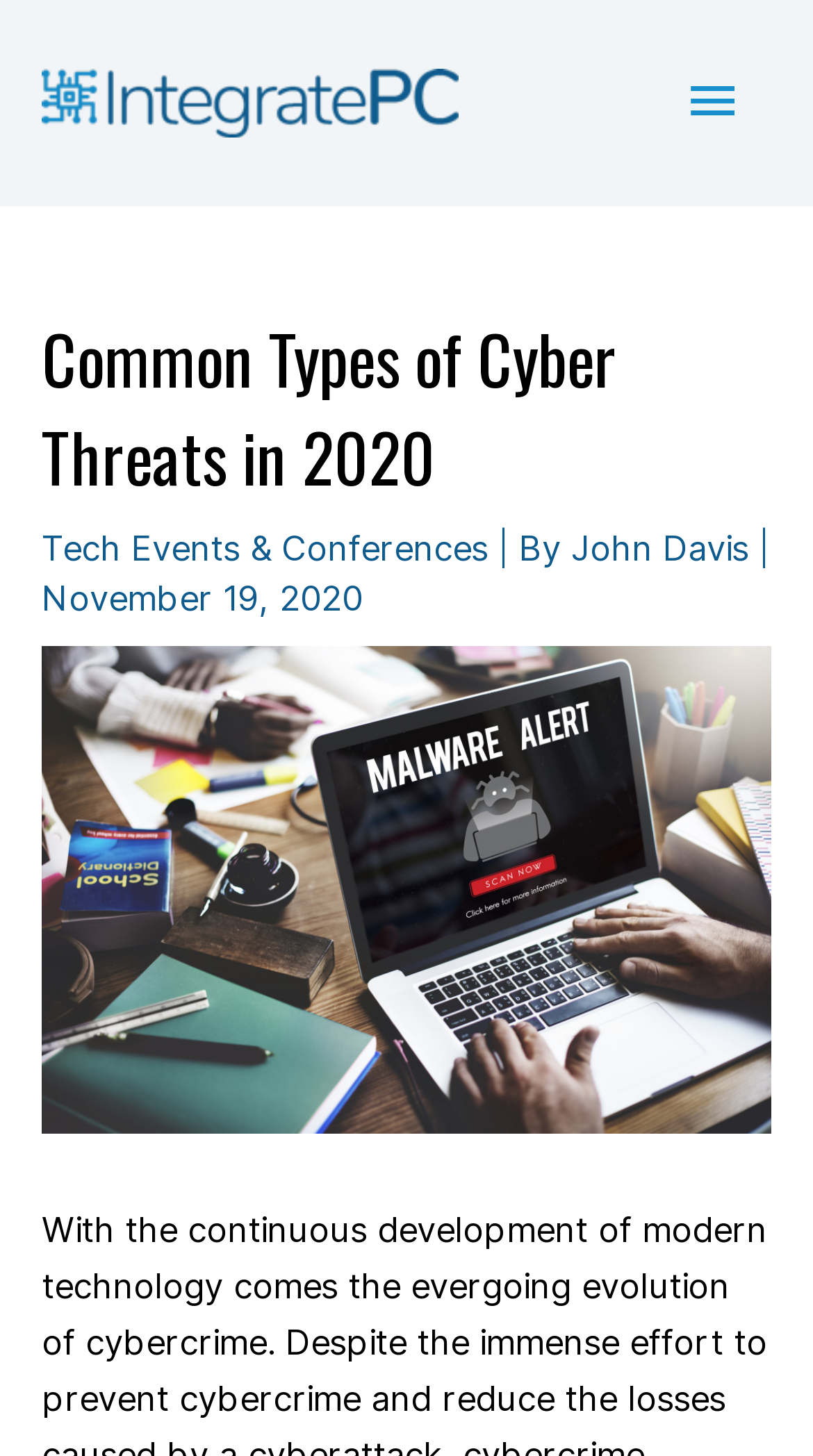What is the topic of the article?
Look at the screenshot and respond with a single word or phrase.

Cyber Threats